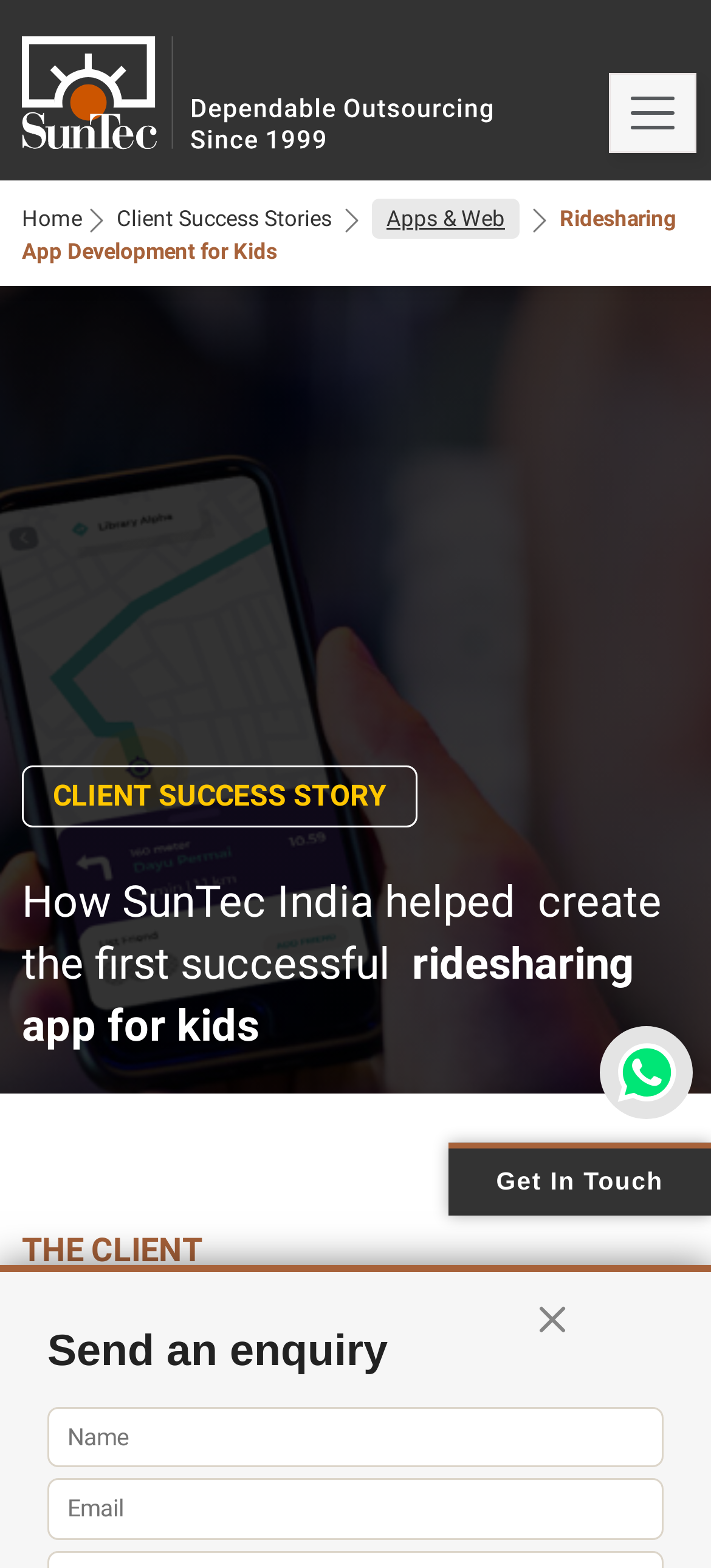What is the company name on the top left?
Please give a detailed answer to the question using the information shown in the image.

By looking at the top left corner of the webpage, I can see a link with the text 'SunTec India' and an image next to it, which suggests that it is the company name.